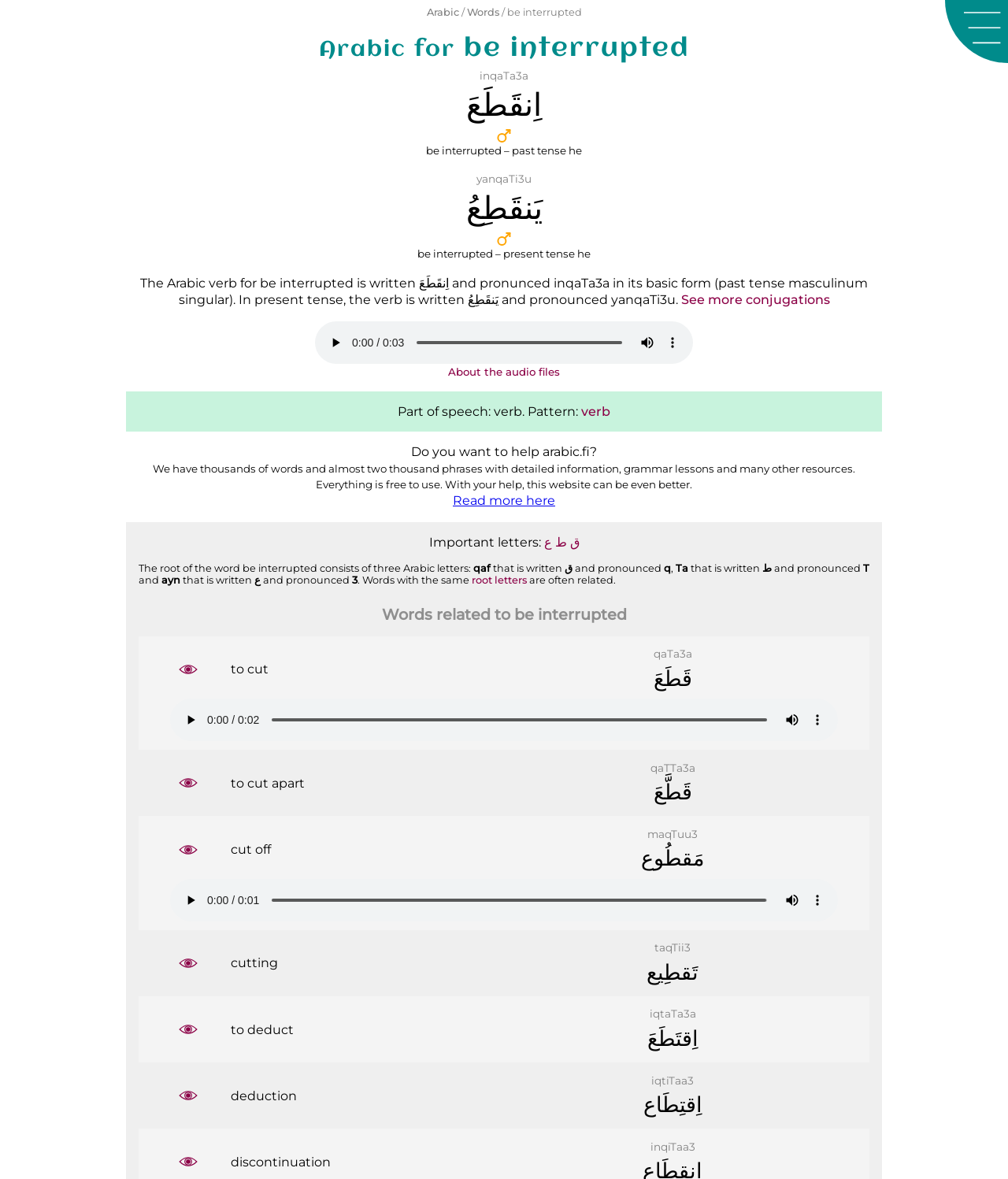Determine the bounding box coordinates in the format (top-left x, top-left y, bottom-right x, bottom-right y). Ensure all values are floating point numbers between 0 and 1. Identify the bounding box of the UI element described by: Login / Register

None